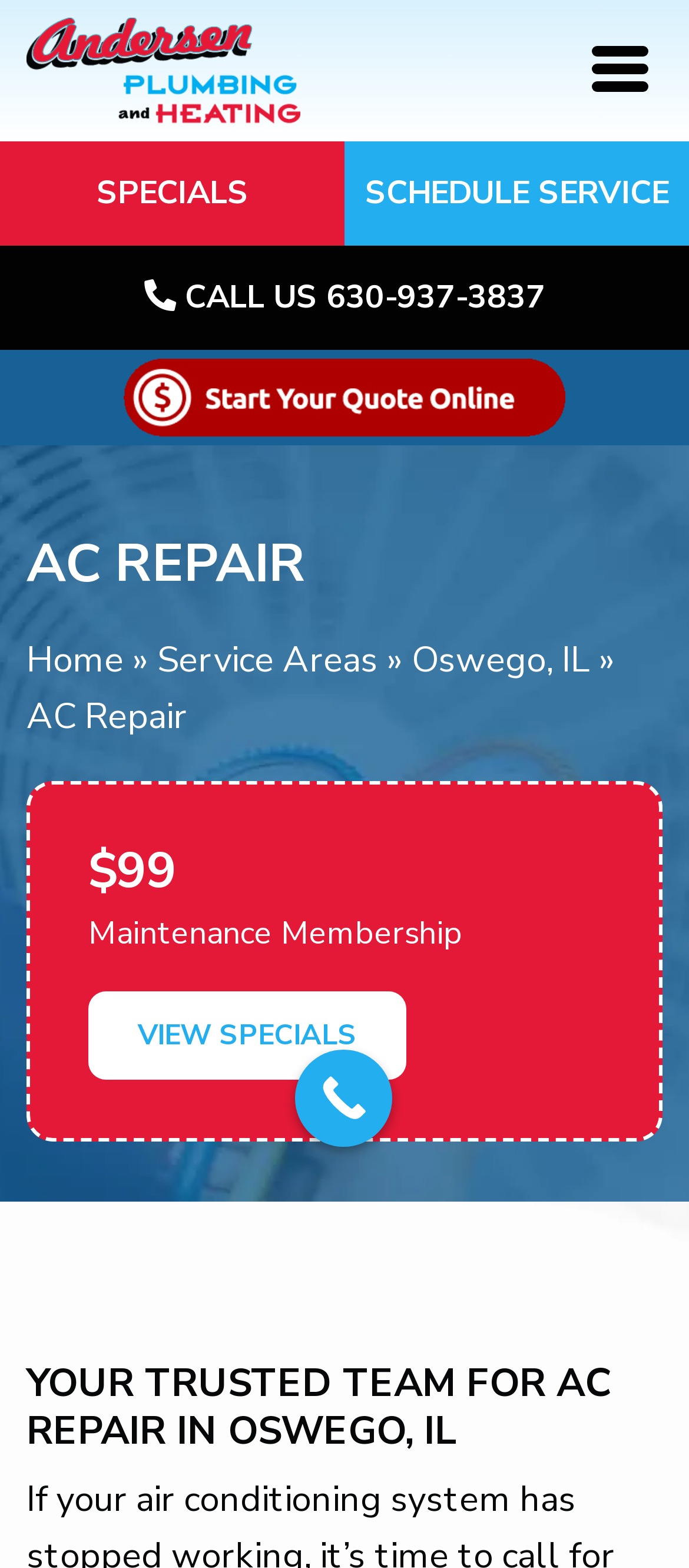Articulate a detailed summary of the webpage's content and design.

The webpage is about Andersen Plumbing and Heating, a company that offers AC repair services in Oswego, IL. At the top left corner, there is a logo of the company, which is an image linked to the company's homepage. Next to the logo, there are three links: "SPECIALS", "SCHEDULE SERVICE", and a call-to-action link with a phone number. 

Below these links, there is a prominent "start your quote" button, which is an image linked to a quote page. On the top right side, there is a navigation menu with links to "Home", "Service Areas", and "Oswego, IL". 

The main content of the page is divided into two sections. The first section has a heading "AC REPAIR" and a subheading "AC Repair" below it. The second section has a prominent heading "$99" and a description "Maintenance Membership" below it. There is also a link "VIEW SPECIALS" in this section.

Further down the page, there is a heading "YOUR TRUSTED TEAM FOR AC REPAIR IN OSWEGO, IL" that spans the entire width of the page. Finally, there is a "Call Now" button at the bottom right corner of the page.